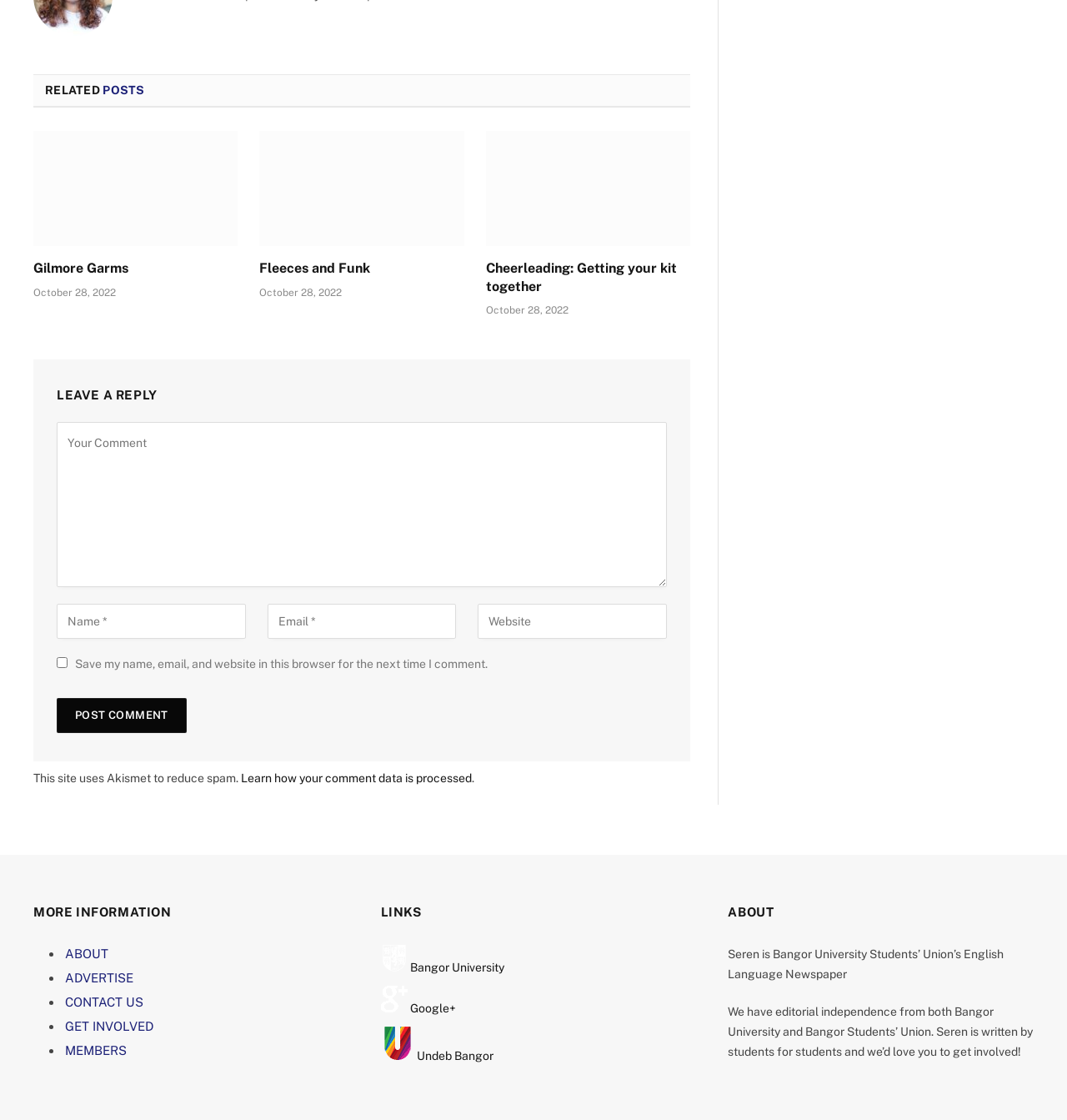Provide a single word or phrase answer to the question: 
What is the date of the latest article?

October 28, 2022